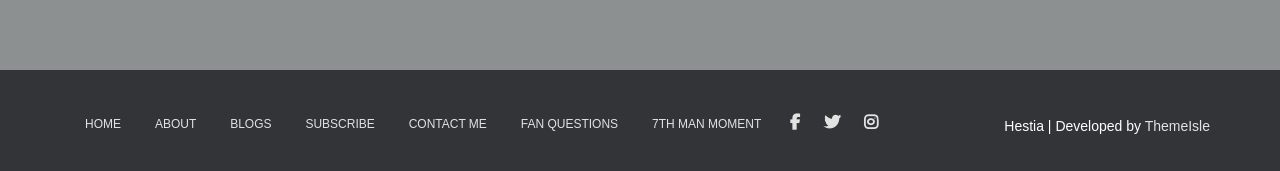Please determine the bounding box coordinates of the element's region to click in order to carry out the following instruction: "visit the blog". The coordinates should be four float numbers between 0 and 1, i.e., [left, top, right, bottom].

[0.168, 0.584, 0.224, 0.873]